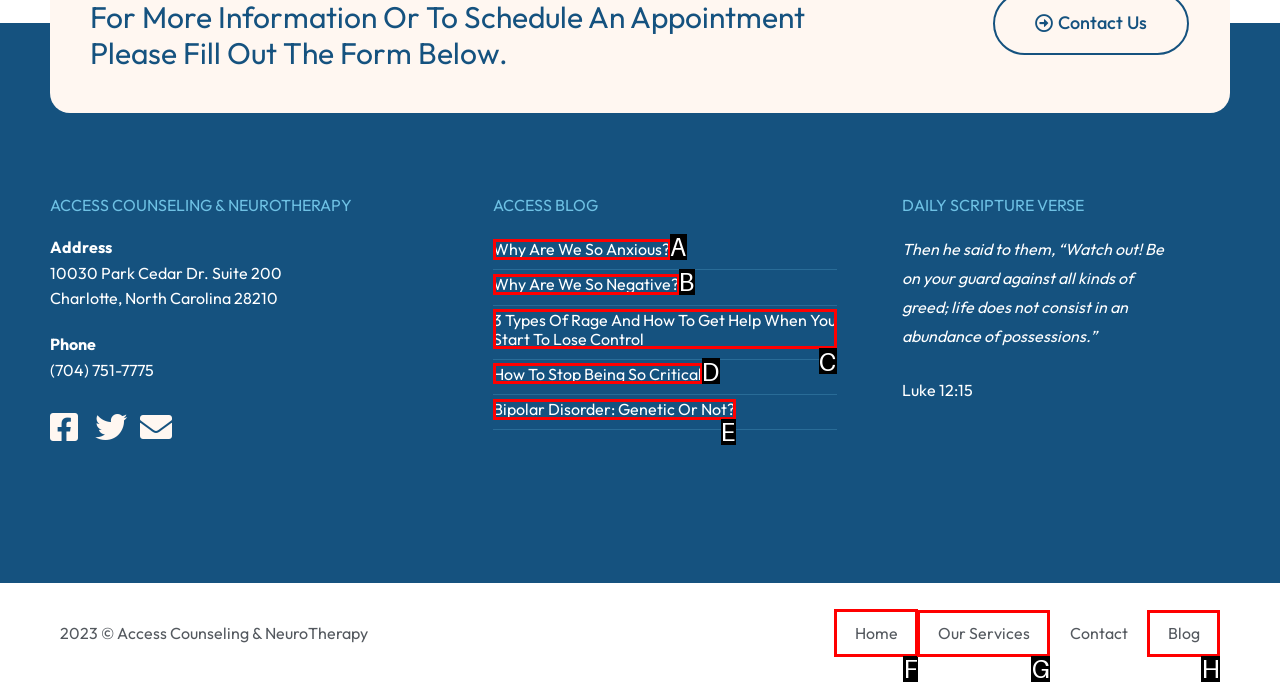For the task: Visit the home page, specify the letter of the option that should be clicked. Answer with the letter only.

F